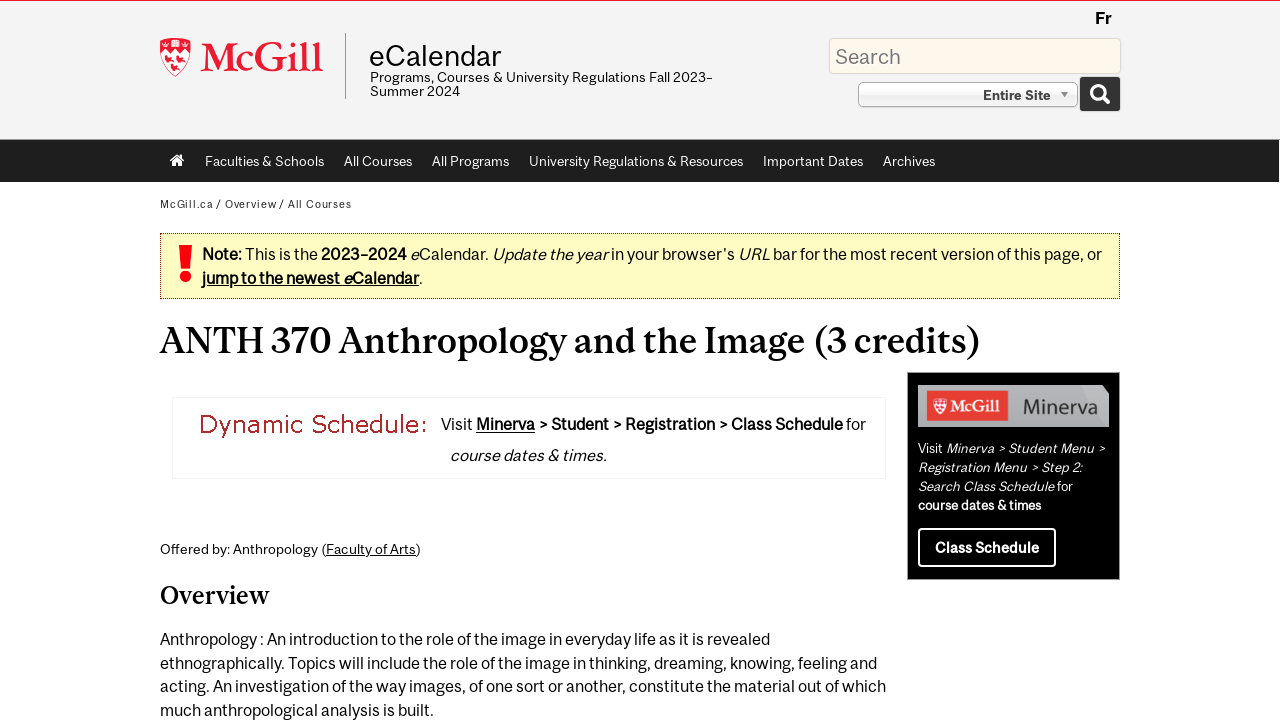Can you find the bounding box coordinates for the element that needs to be clicked to execute this instruction: "View course details"? The coordinates should be given as four float numbers between 0 and 1, i.e., [left, top, right, bottom].

[0.125, 0.32, 0.875, 0.511]